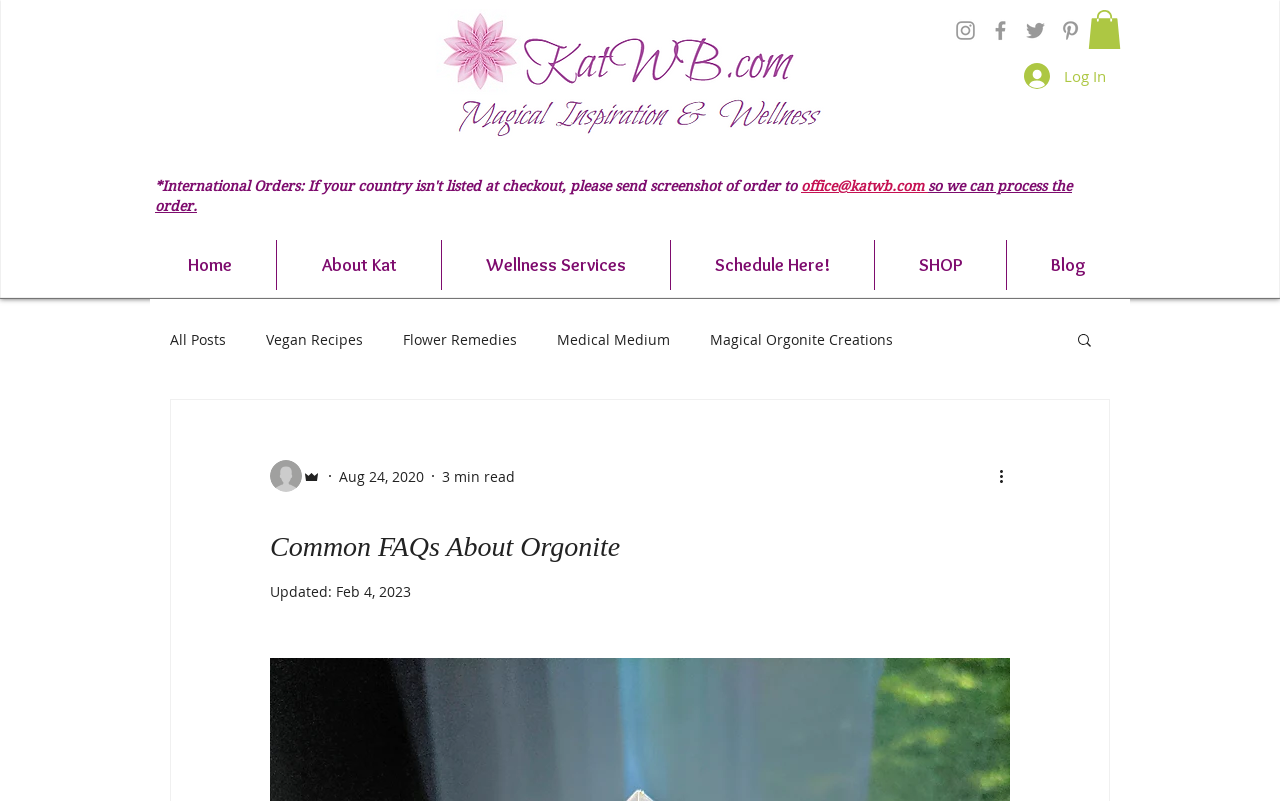Who is the author of the website?
Look at the image and respond with a one-word or short-phrase answer.

Kat